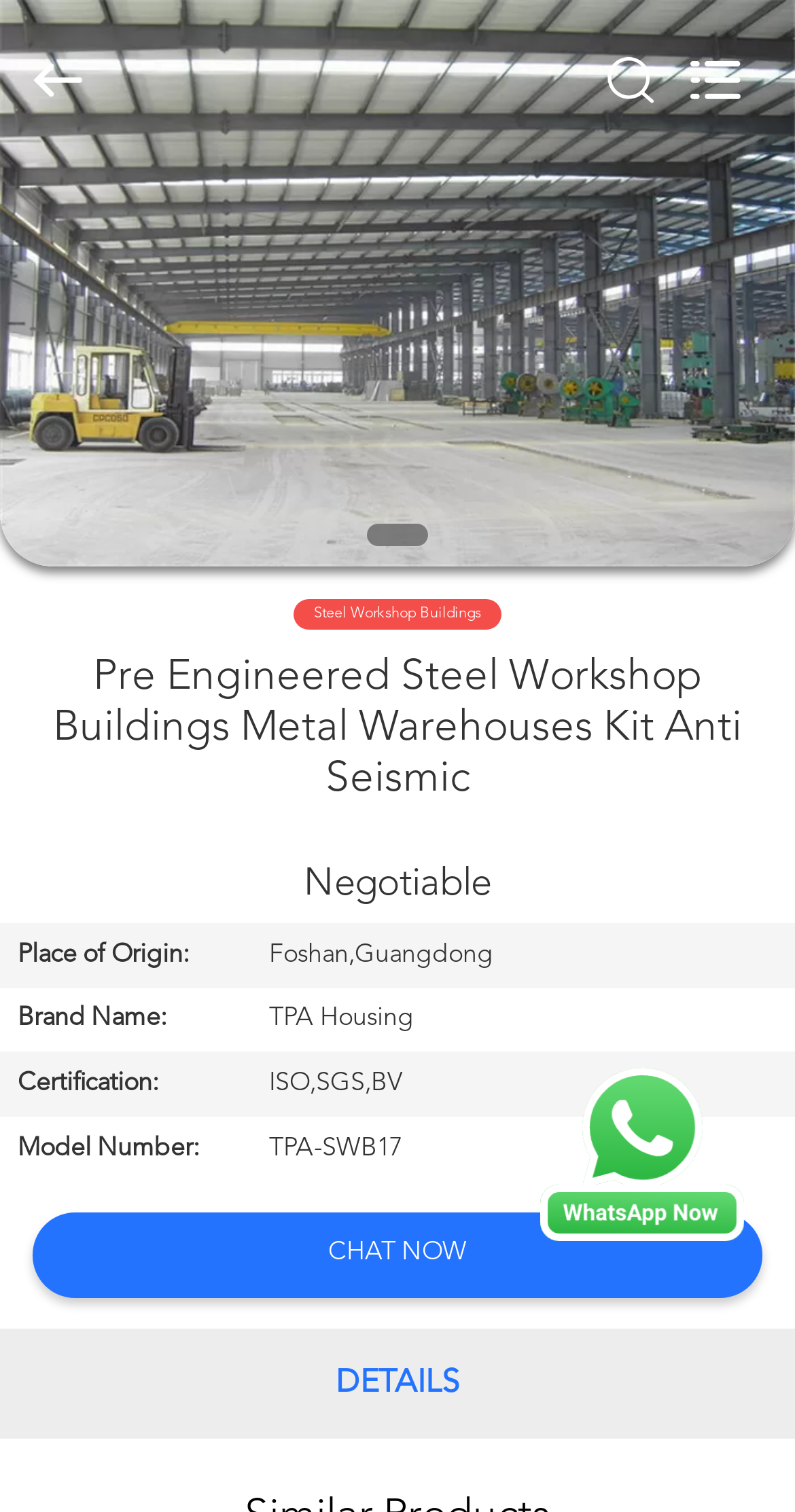Find the bounding box coordinates of the clickable area required to complete the following action: "Contact US".

[0.0, 0.798, 0.305, 0.872]